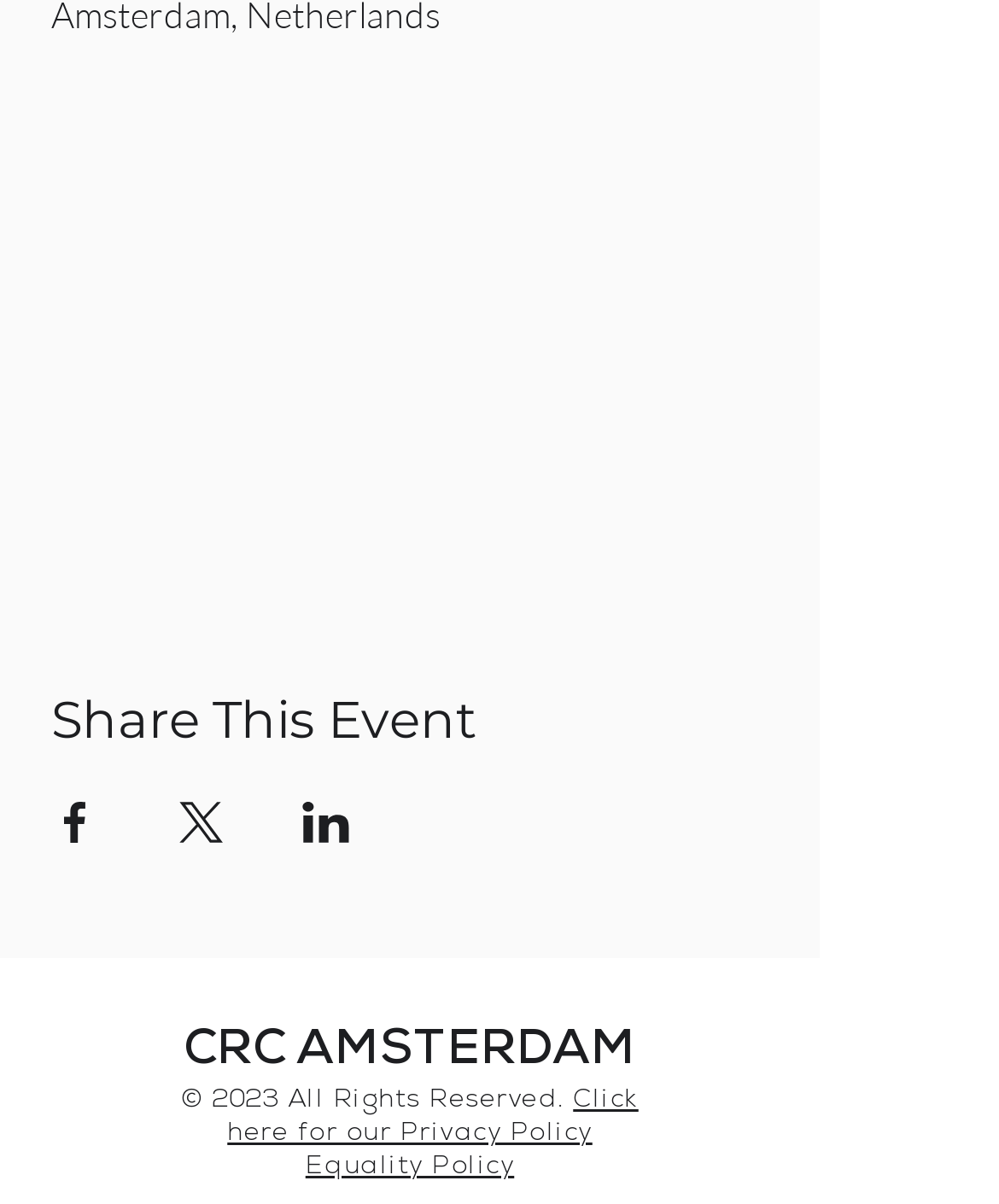What is the year of copyright?
Please respond to the question with a detailed and thorough explanation.

The StaticText element with the text '© 2023' indicates the year of copyright, which is 2023.